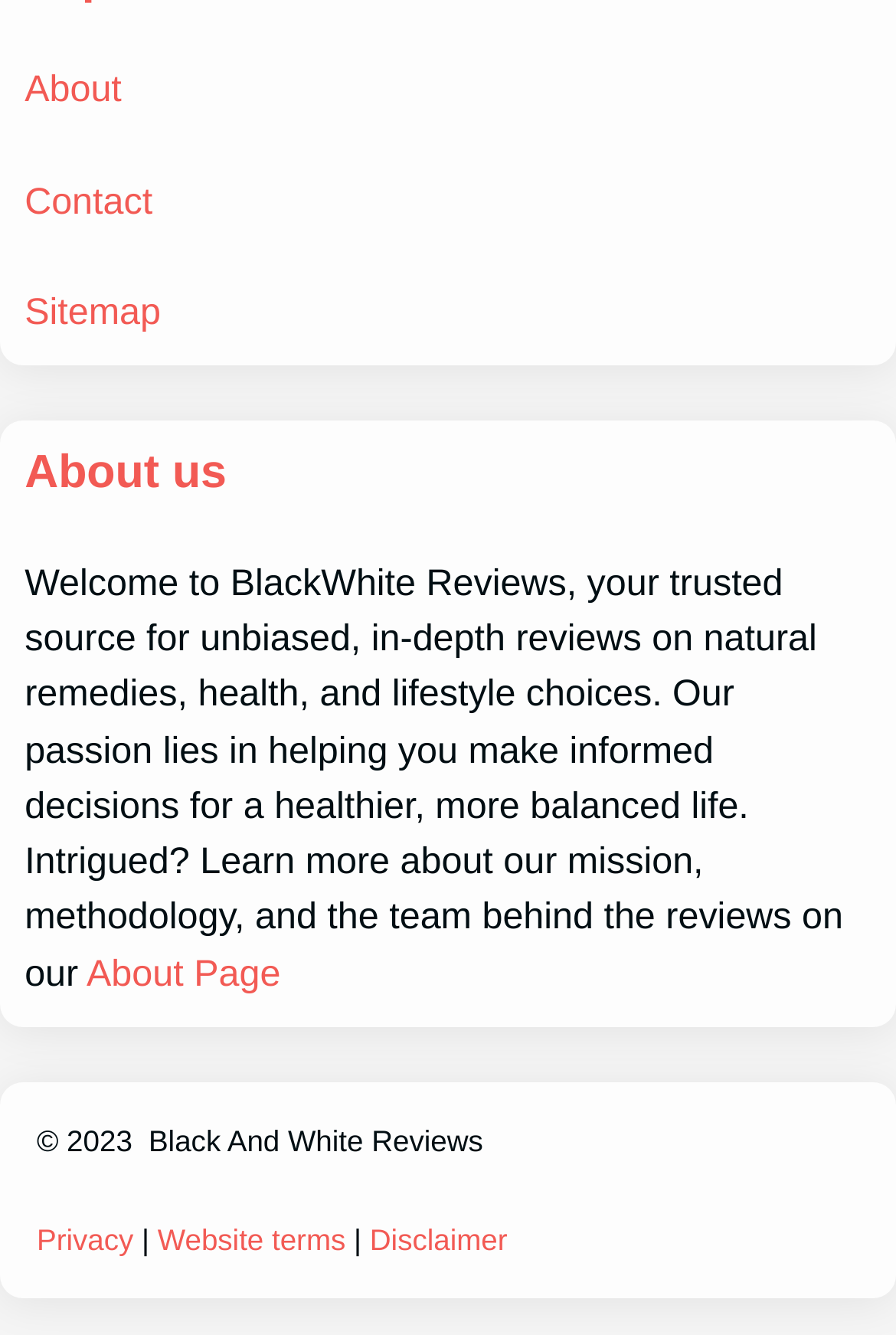Could you specify the bounding box coordinates for the clickable section to complete the following instruction: "Visit the About page"?

[0.097, 0.714, 0.313, 0.745]